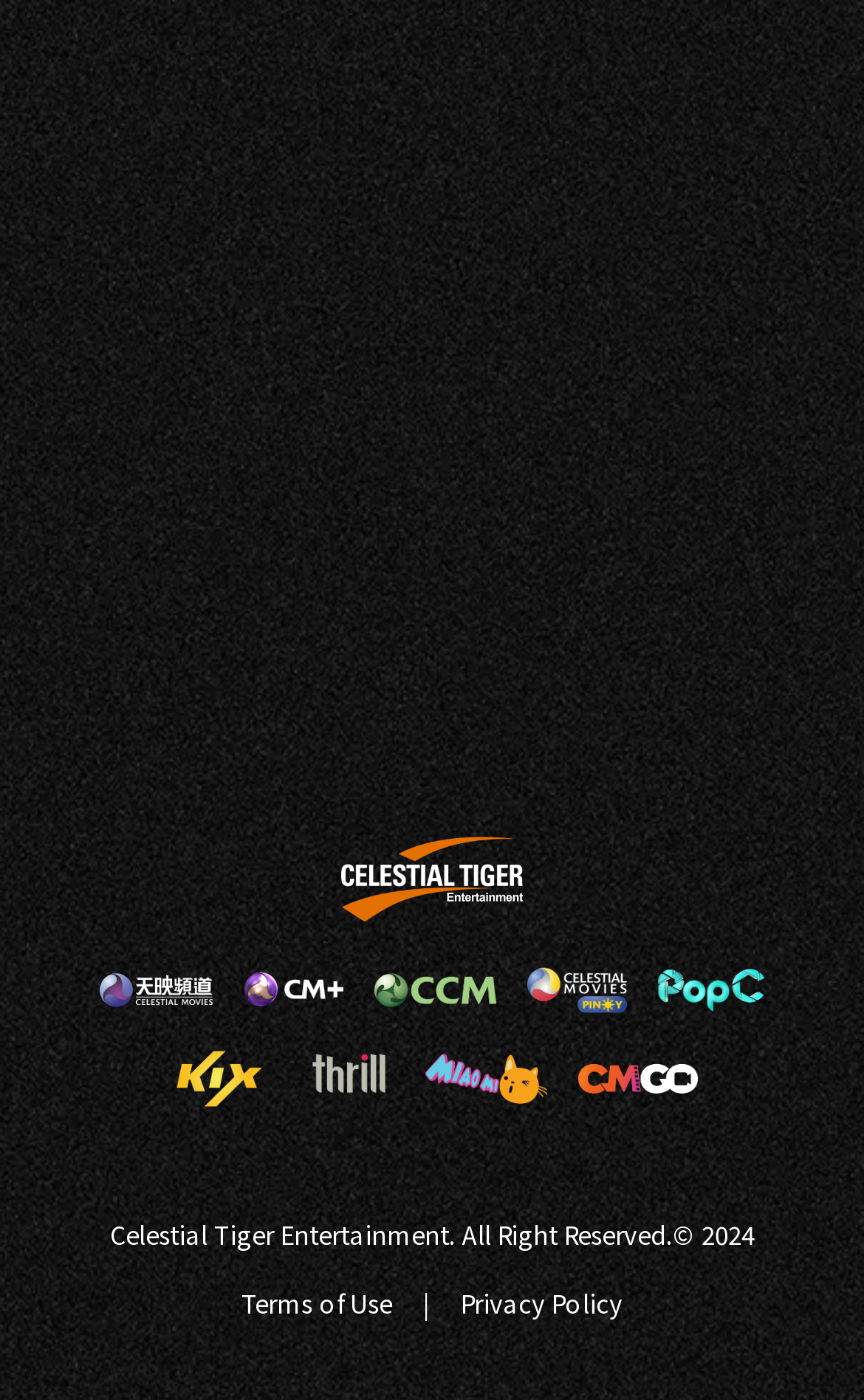Respond to the following question using a concise word or phrase: 
How many links are there on the webpage?

10